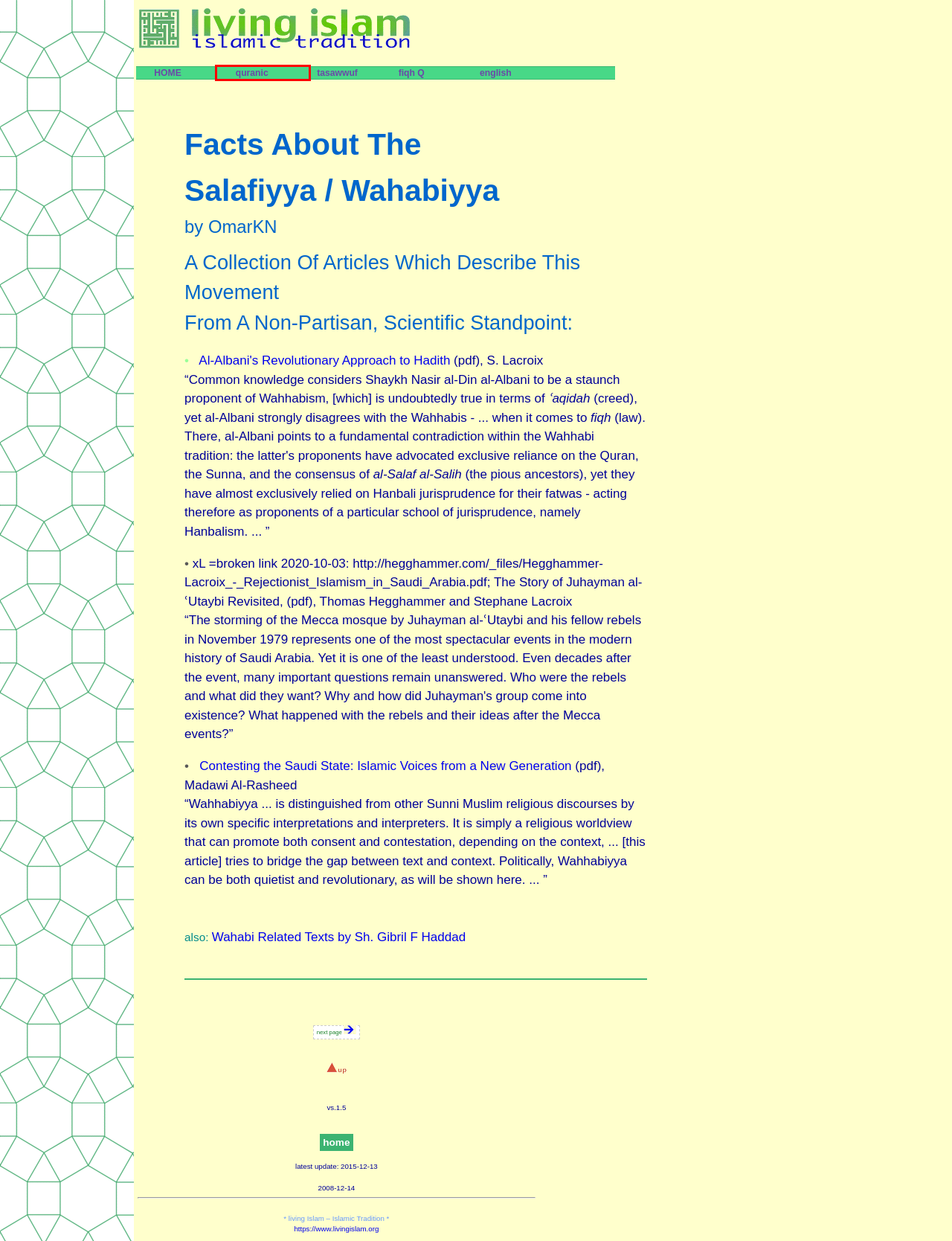Observe the provided screenshot of a webpage with a red bounding box around a specific UI element. Choose the webpage description that best fits the new webpage after you click on the highlighted element. These are your options:
A. MAIN
B. Islamic texts in pdf
C. Islamic Multimedia Files And Links
D. English Texts
E. Other Languages
F. Modernism And Postmodern Thought
G. Quranic References
H. Answers to Fiqh-Questions

G